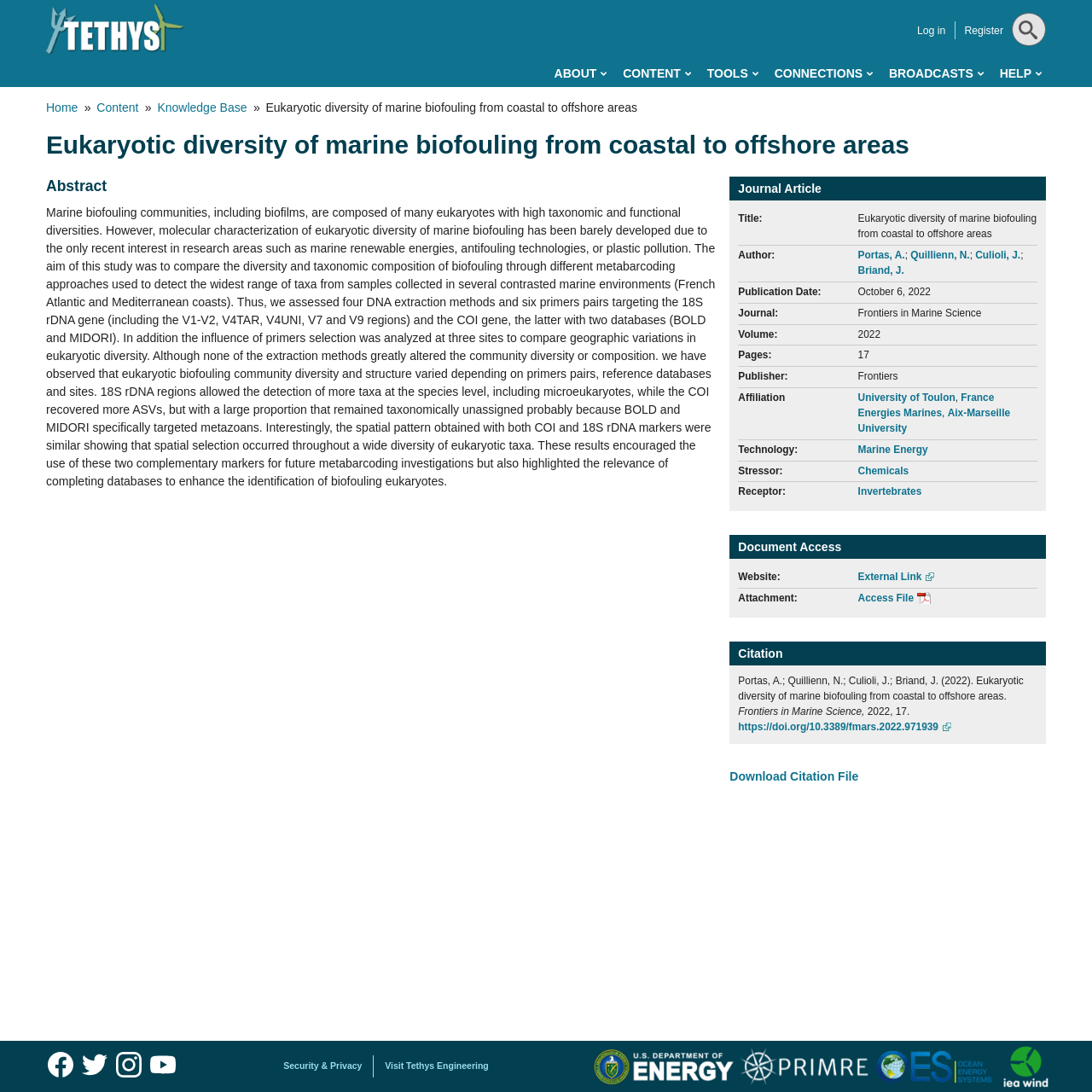Respond with a single word or phrase to the following question:
What is the topic of the journal article?

Marine biofouling communities